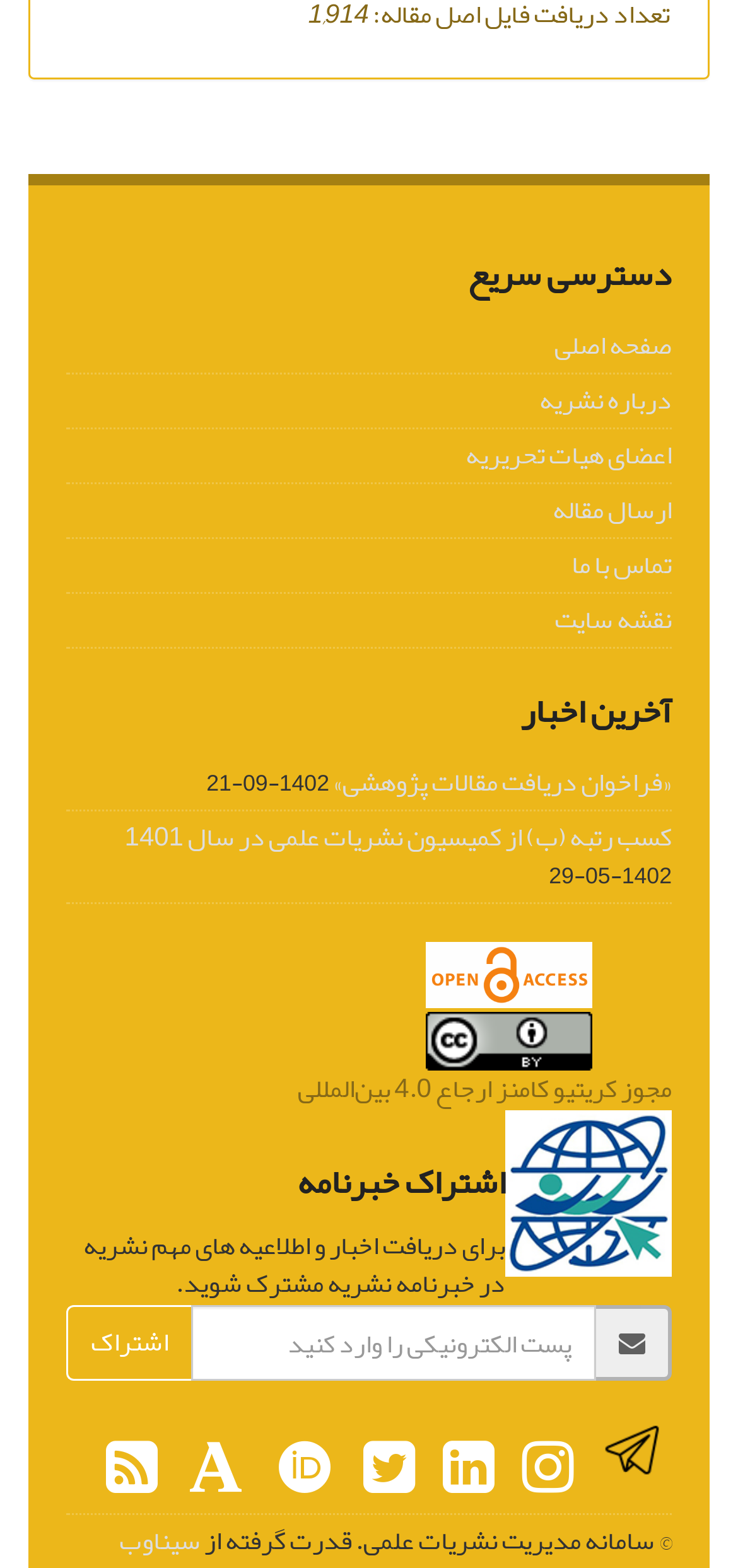What type of license is mentioned on the webpage?
Look at the screenshot and respond with a single word or phrase.

Creative Commons